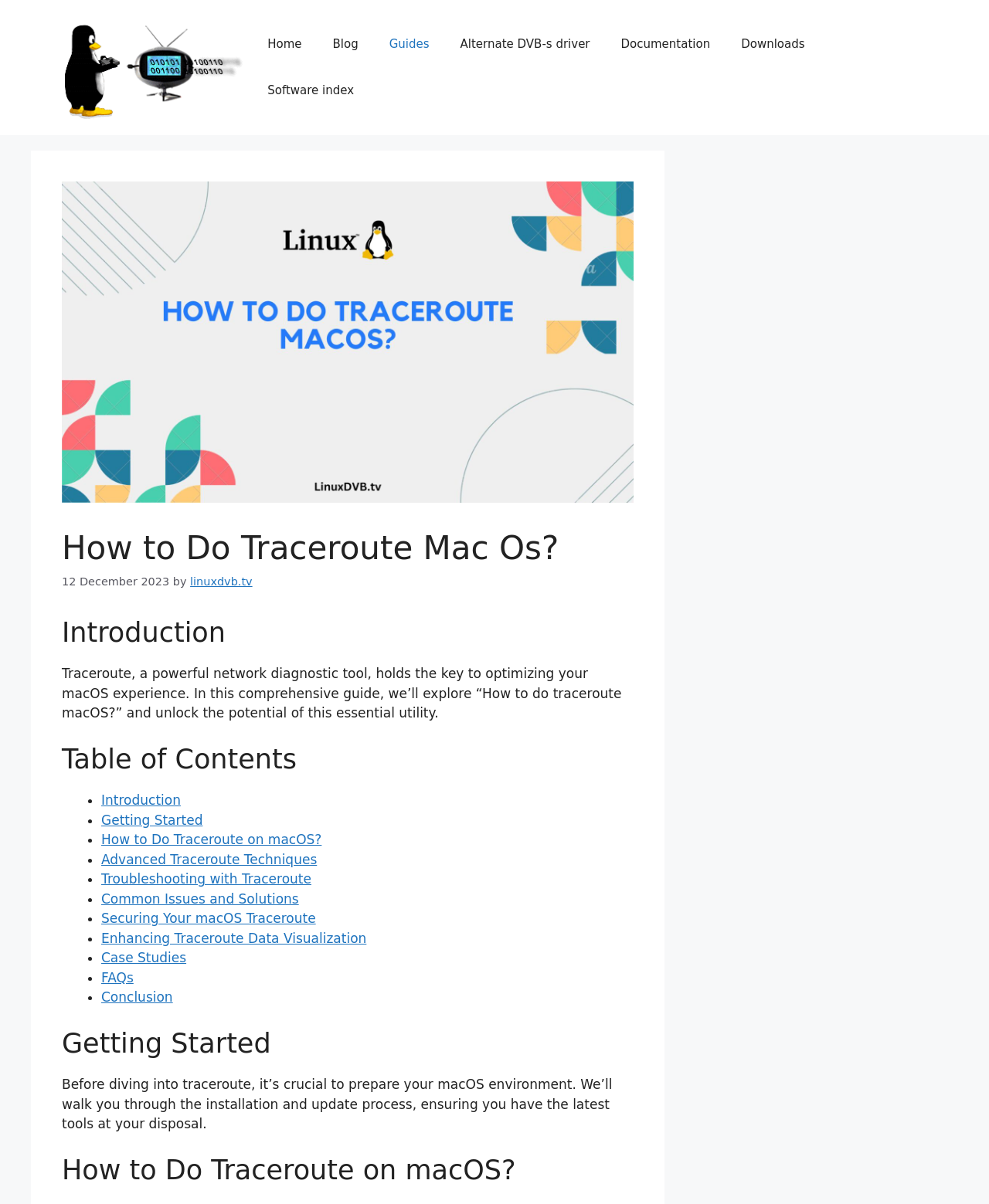Identify and extract the main heading of the webpage.

How to Do Traceroute Mac Os?